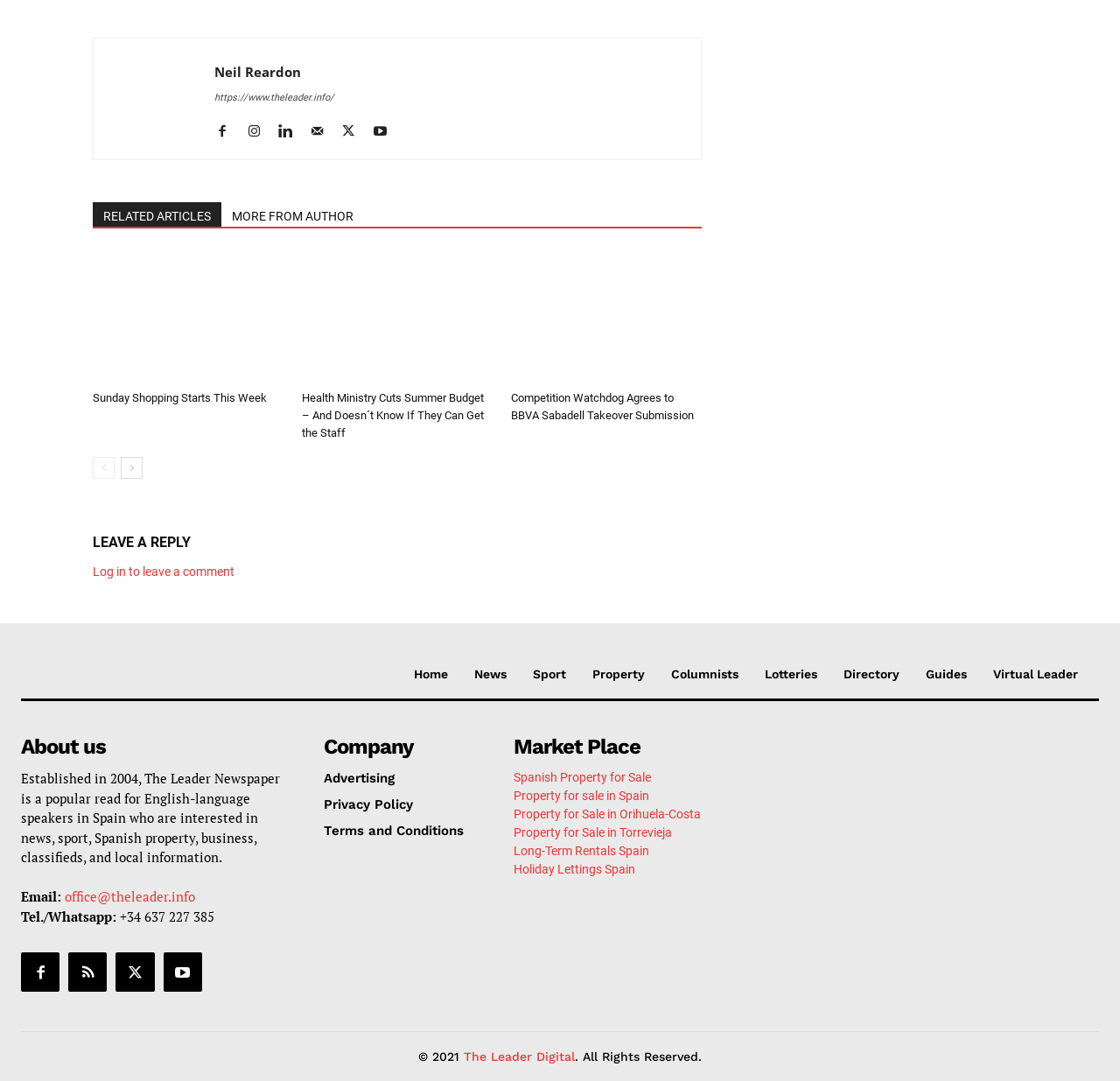Pinpoint the bounding box coordinates of the element you need to click to execute the following instruction: "Go to the 'Home' page". The bounding box should be represented by four float numbers between 0 and 1, in the format [left, top, right, bottom].

[0.37, 0.617, 0.4, 0.63]